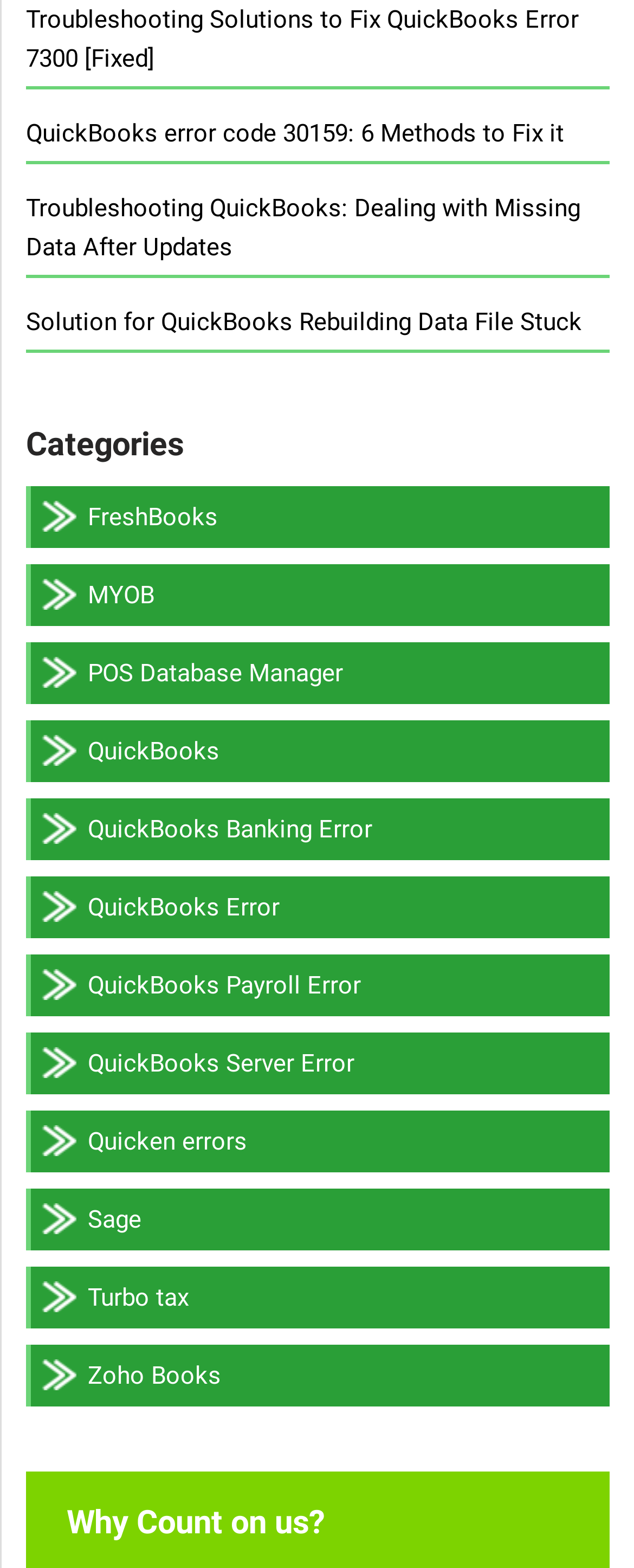Find the bounding box coordinates of the clickable area that will achieve the following instruction: "Read about why to count on us".

[0.105, 0.954, 0.897, 0.987]